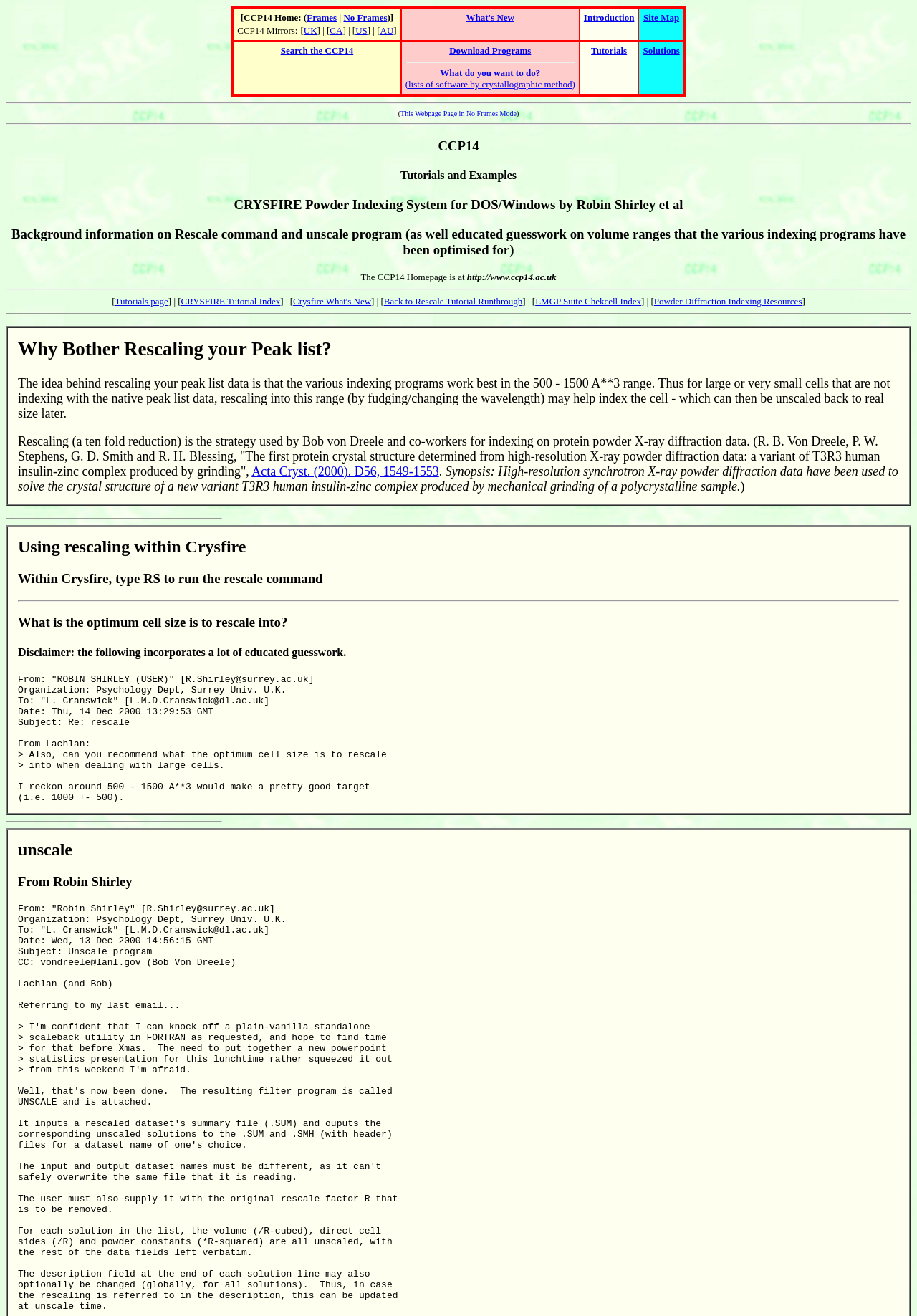Please identify the bounding box coordinates of the clickable area that will fulfill the following instruction: "Read CRYSFIRE Tutorial Index". The coordinates should be in the format of four float numbers between 0 and 1, i.e., [left, top, right, bottom].

[0.197, 0.225, 0.306, 0.233]